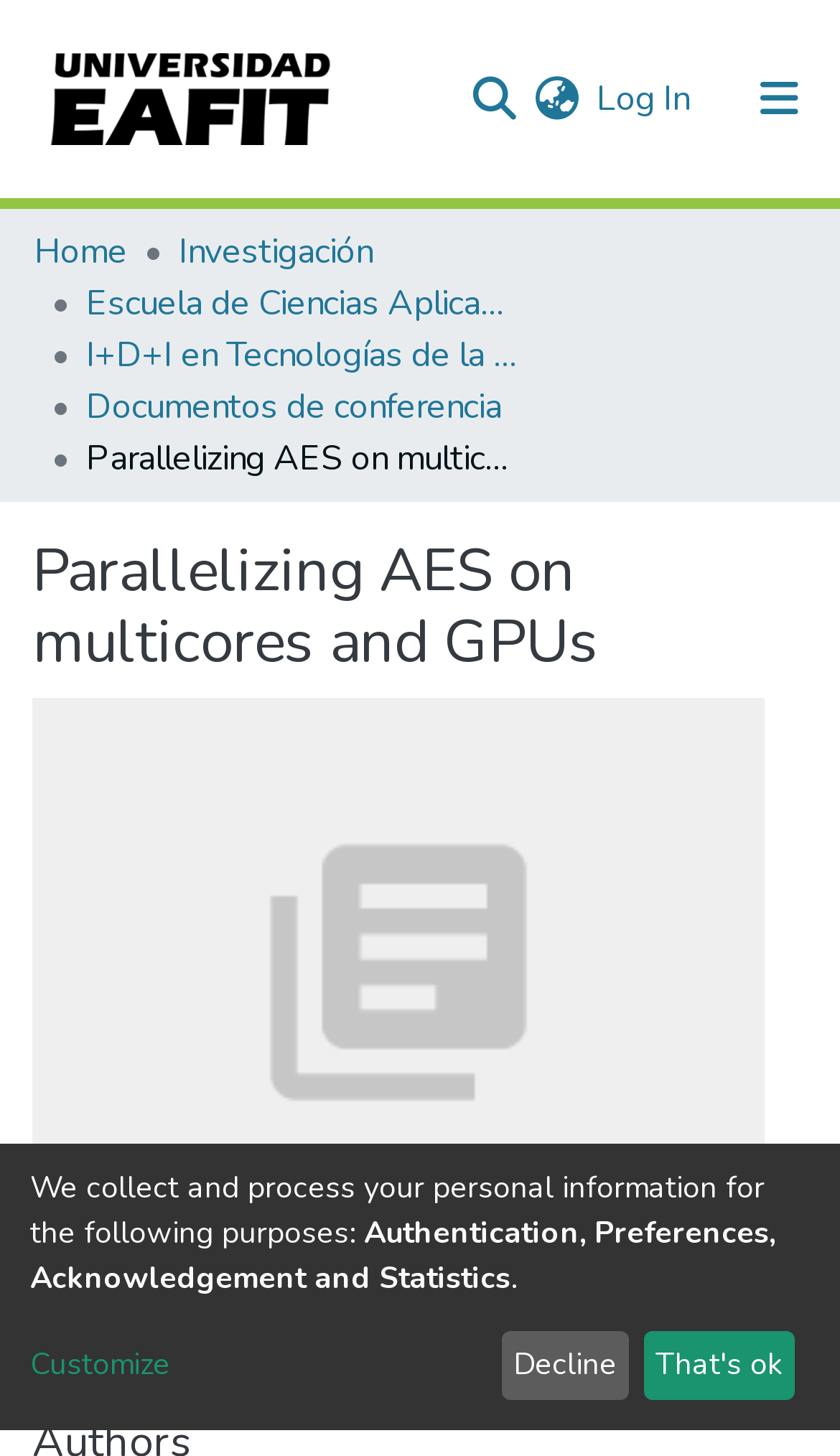Please provide the main heading of the webpage content.

Parallelizing AES on multicores and GPUs